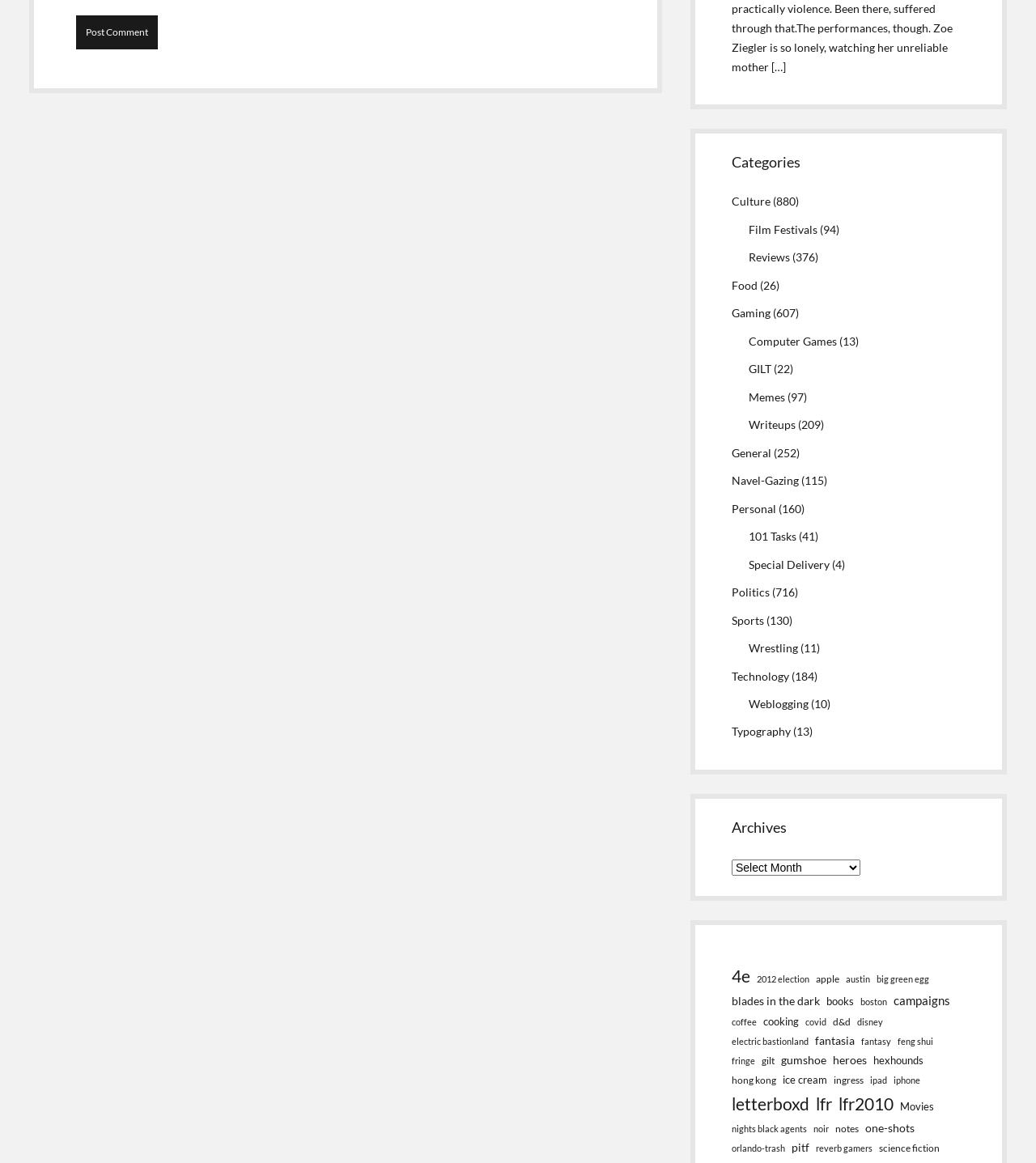Determine the bounding box coordinates for the UI element with the following description: "blades in the dark". The coordinates should be four float numbers between 0 and 1, represented as [left, top, right, bottom].

[0.706, 0.853, 0.791, 0.869]